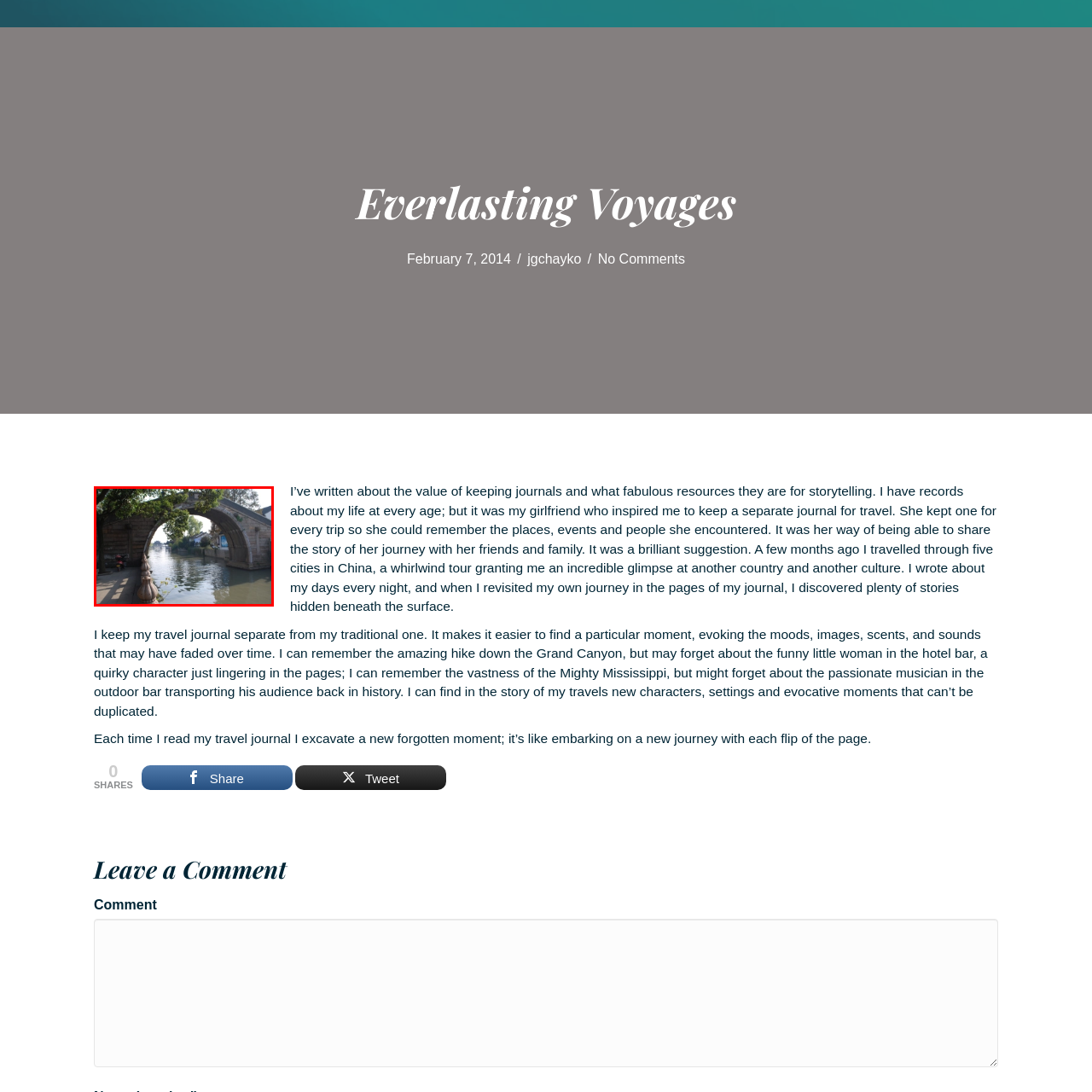What is the purpose of the image?
View the portion of the image encircled by the red bounding box and give a one-word or short phrase answer.

To illustrate travel journaling